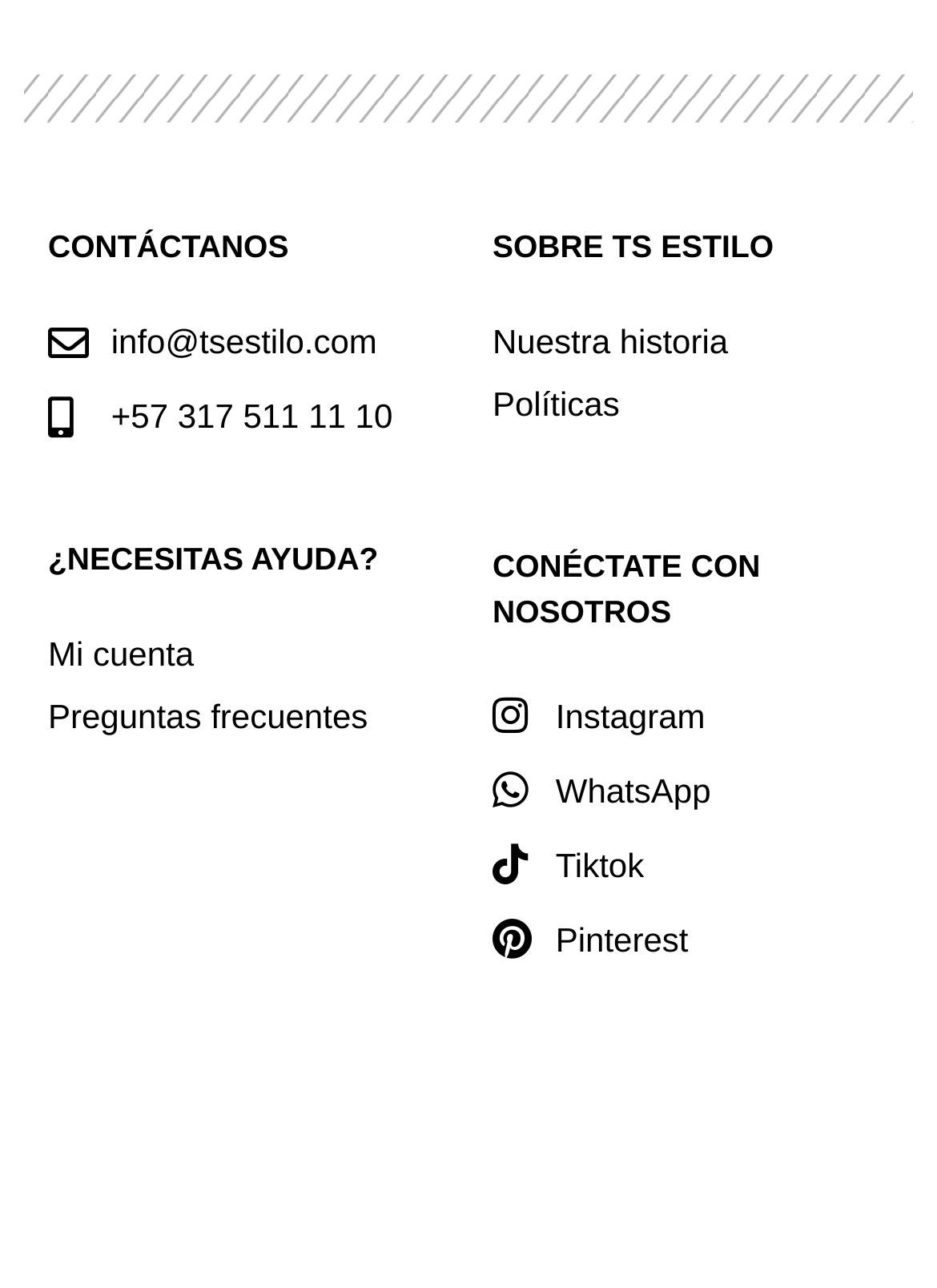How many headings are there on the webpage?
From the image, provide a succinct answer in one word or a short phrase.

4